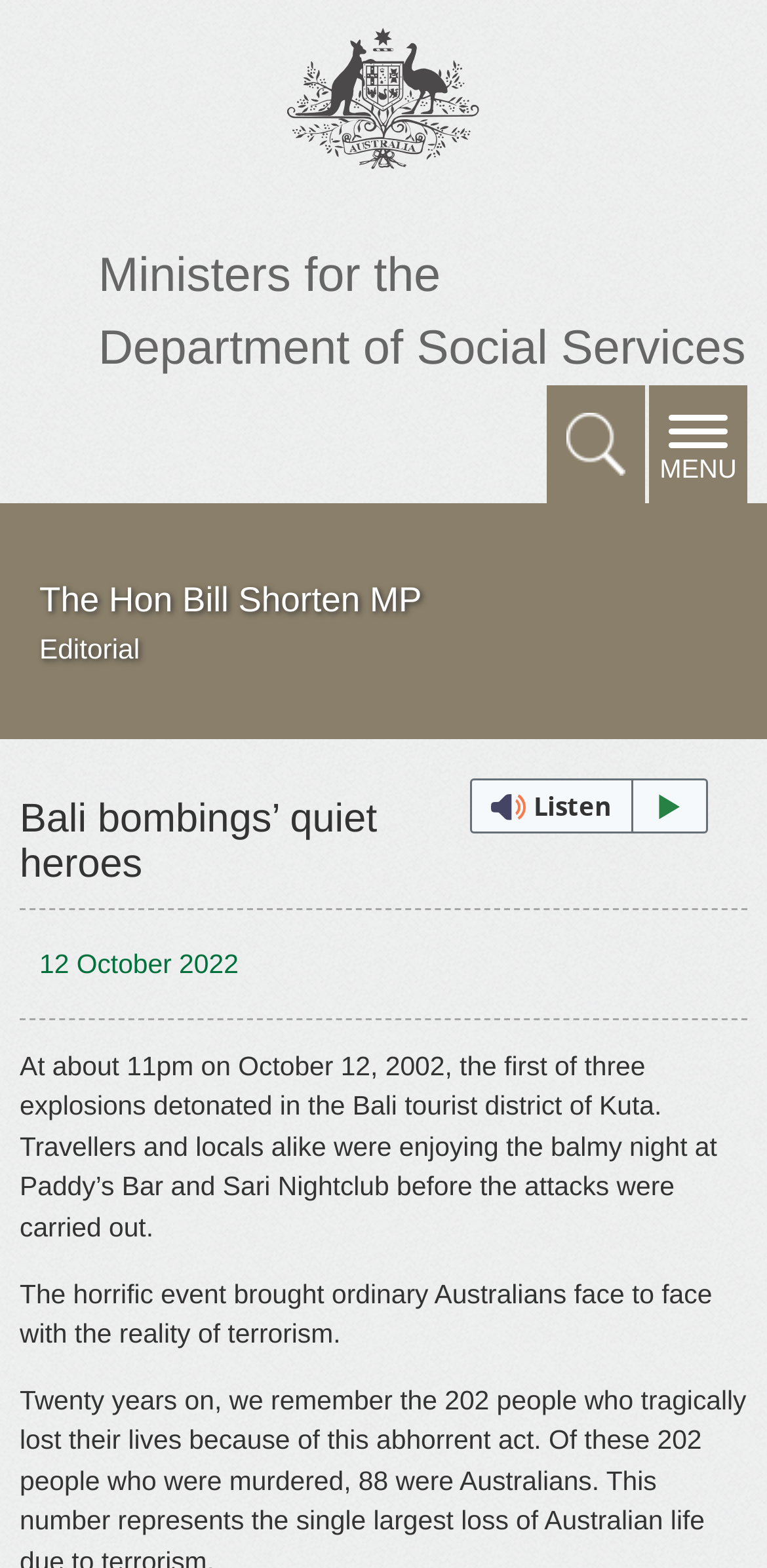Illustrate the webpage thoroughly, mentioning all important details.

The webpage is about the Bali bombings and its quiet heroes, with a focus on the Department of Social Services Ministers. At the top of the page, there is a link to "Skip to main content" positioned in the middle, and an Australian Government Crest image on the left, accompanied by a link with the same name. Below the crest, there are two lines of text, "Ministers for the" and "Department of Social Services", aligned to the left.

On the right side of the top section, there are two buttons, "Show Search Form" and "Show navigation menu", with the latter having a "MENU" label. Below these buttons, there is a section with the title "The Hon Bill Shorten MP" and a subtitle "Editorial".

The main content of the page starts with a button to listen to the article with webReader, followed by a heading "Bali bombings’ quiet heroes". Below the heading, there is a time indicator showing the date "12 October 2022". The main article text begins with a description of the Bali bombings, stating that at 11pm on October 12, 2002, three explosions detonated in the Kuta tourist district, and continues to describe the horrific event and its impact on ordinary Australians.